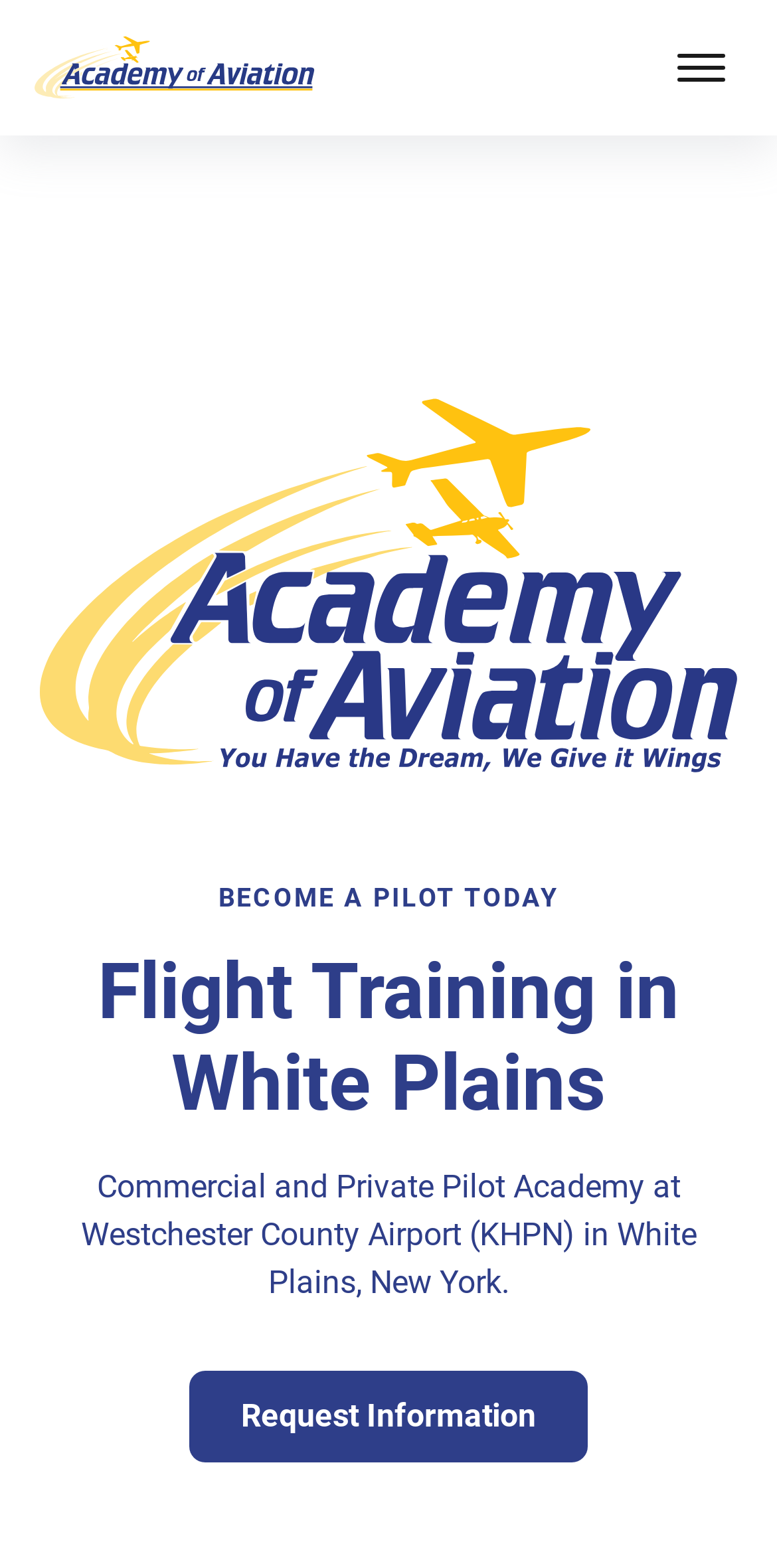What is the call-to-action on the top of the webpage?
Refer to the image and provide a one-word or short phrase answer.

Become a pilot today